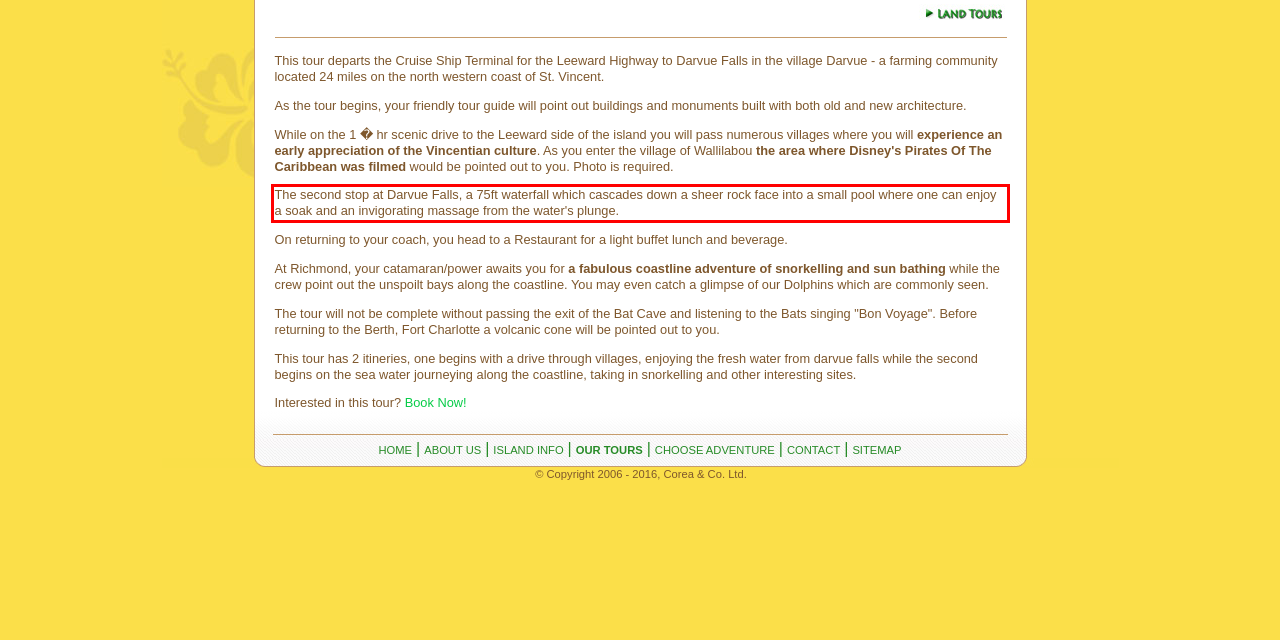You are provided with a webpage screenshot that includes a red rectangle bounding box. Extract the text content from within the bounding box using OCR.

The second stop at Darvue Falls, a 75ft waterfall which cascades down a sheer rock face into a small pool where one can enjoy a soak and an invigorating massage from the water's plunge.